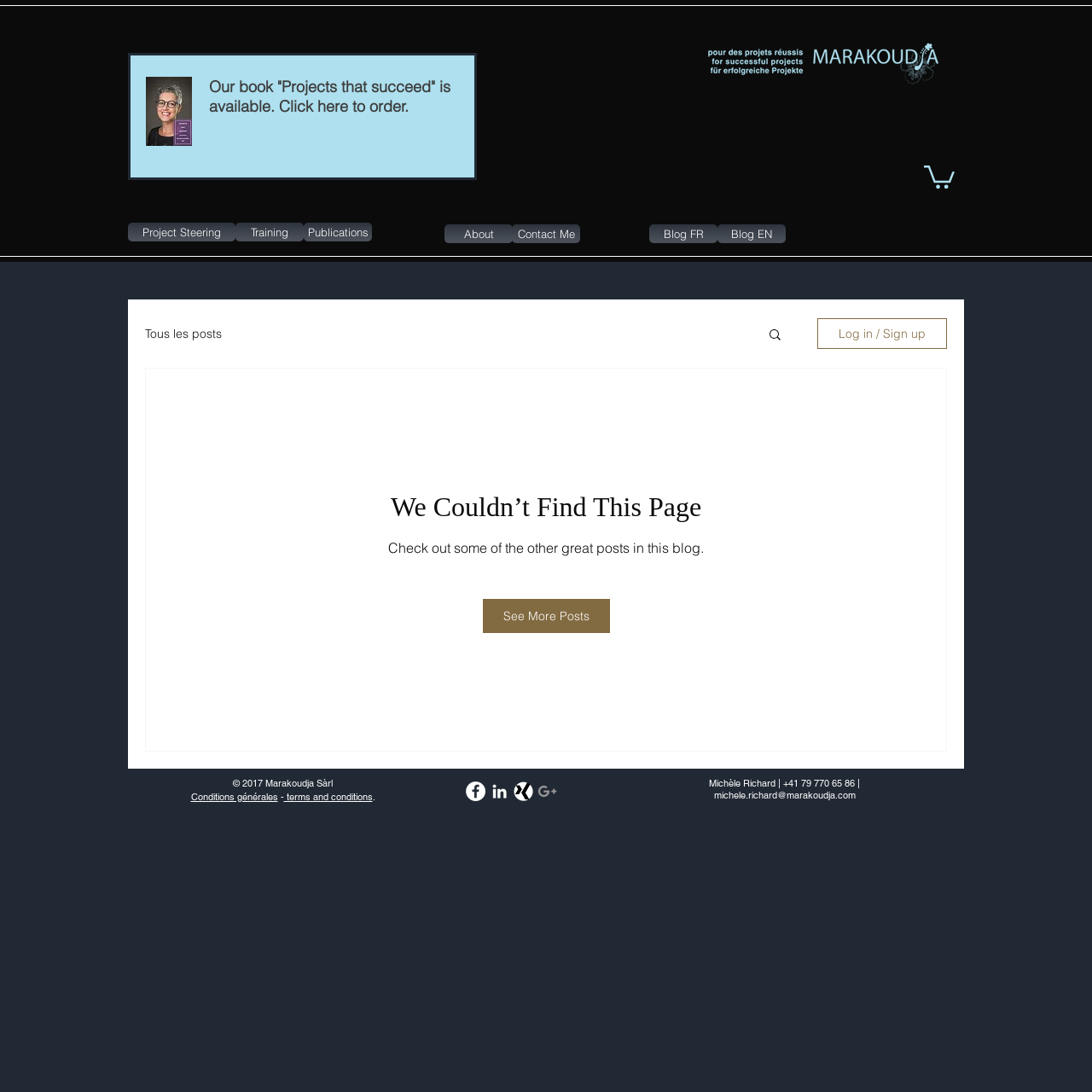Respond to the following question with a brief word or phrase:
What is the language of the blog post?

French